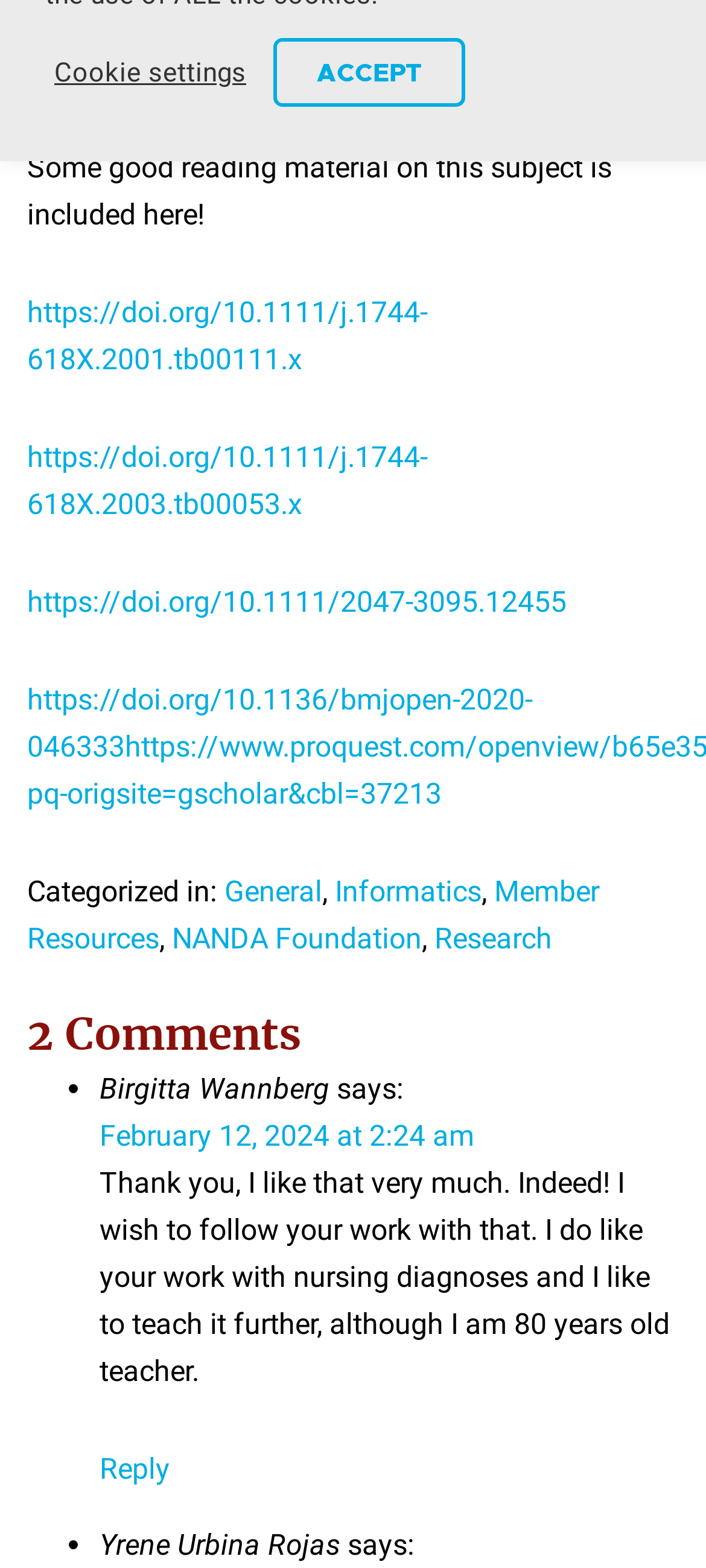Locate the bounding box coordinates of the clickable area needed to fulfill the instruction: "Reply to Birgitta Wannberg's comment".

[0.141, 0.925, 0.241, 0.949]